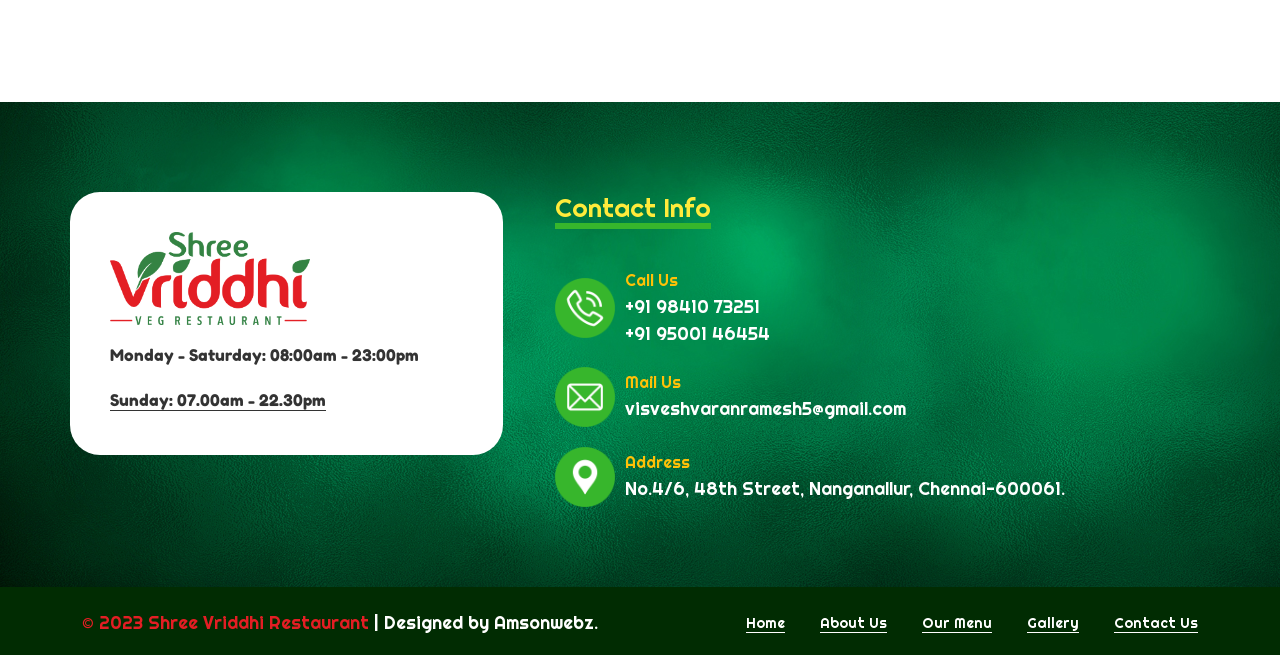Who designed the website of the restaurant?
Please provide a single word or phrase based on the screenshot.

Amsonwebz.